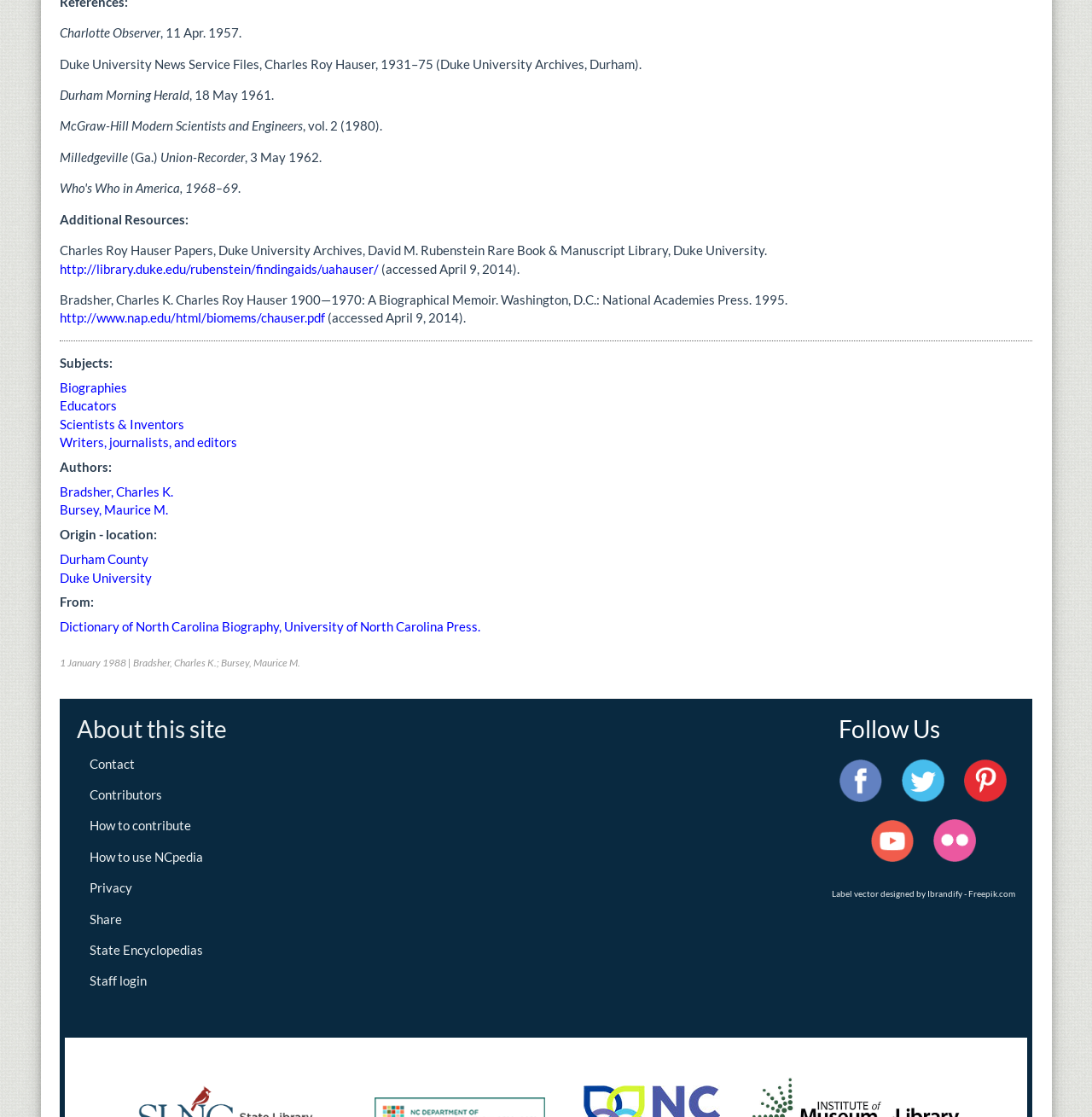What is the name of the university where Charles Roy Hauser's papers are archived?
Please respond to the question with as much detail as possible.

The webpage mentions that Charles Roy Hauser's papers are archived at the David M. Rubenstein Rare Book & Manuscript Library, which is located at Duke University.